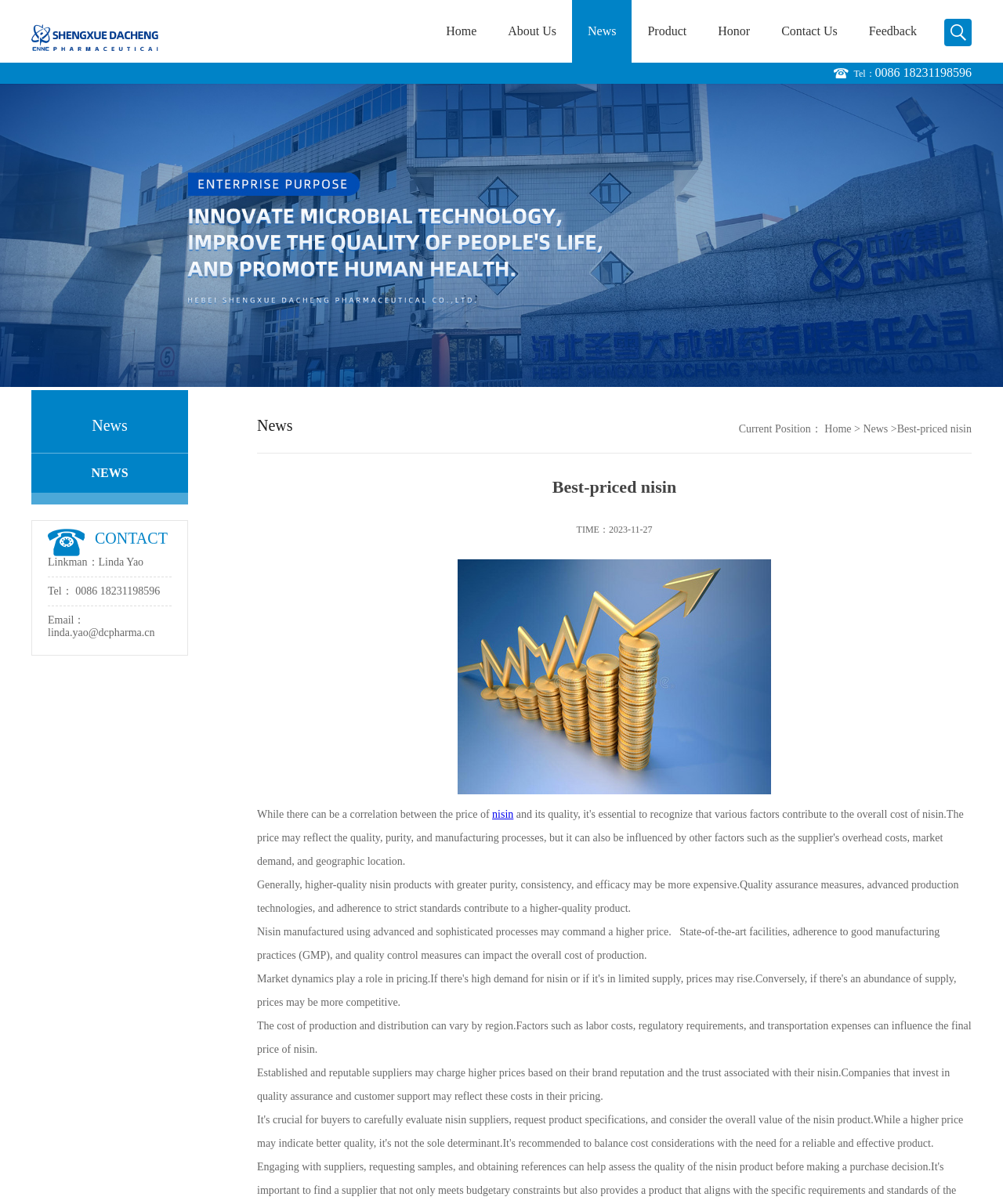Refer to the image and provide an in-depth answer to the question: 
What is the email address?

The email address can be found in the 'Contact Us' section, where it is written next to the 'Email:' label. It belongs to Linda Yao, who is the linkman.